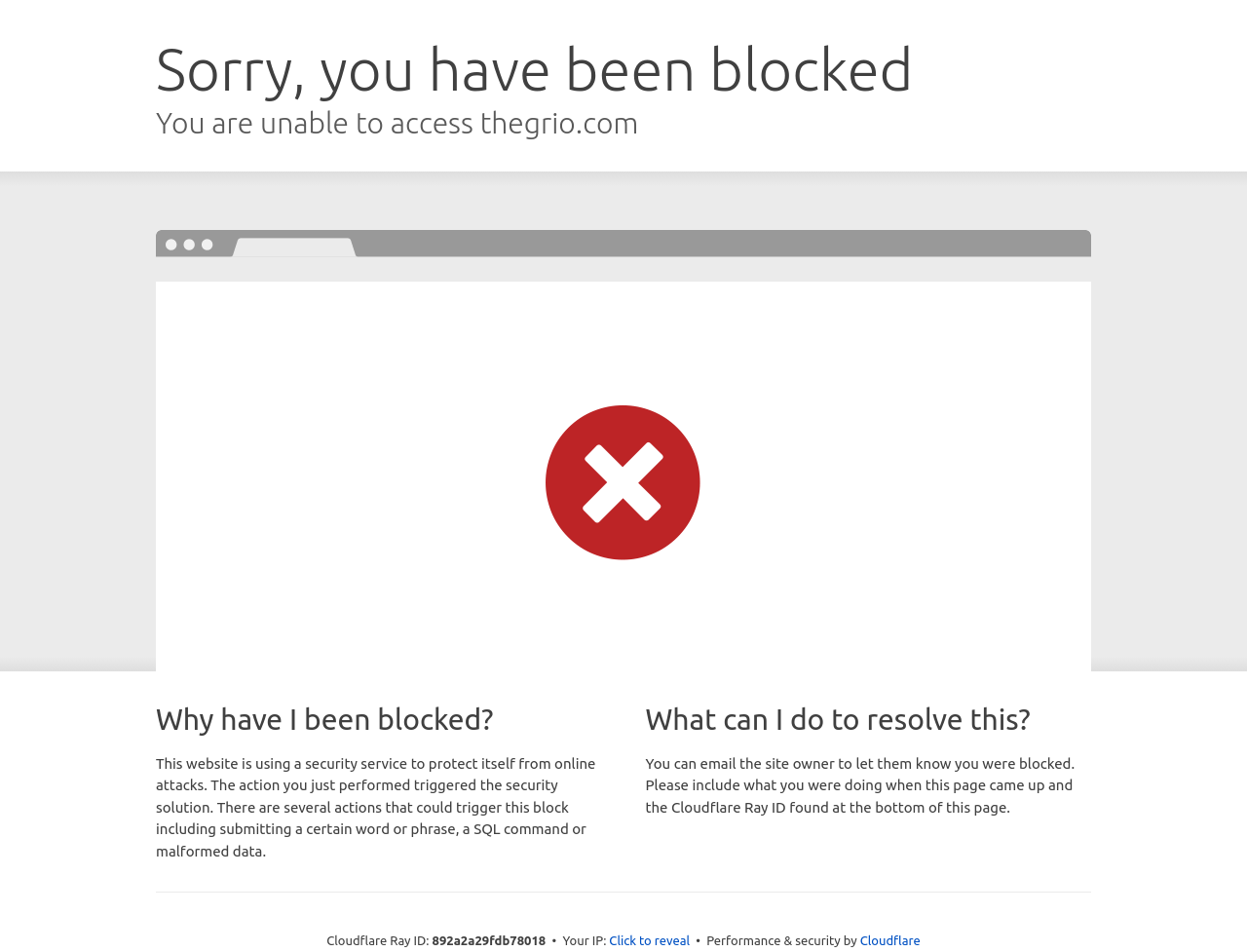Analyze and describe the webpage in a detailed narrative.

The webpage is a Cloudflare error page, indicating that the user's access to a website has been blocked. At the top of the page, there are two headings: "Sorry, you have been blocked" and "You are unable to access thegrio.com". 

Below these headings, there are two sections. The left section has a heading "Why have I been blocked?" followed by a paragraph of text explaining the reason for the block, which includes submitting a certain word or phrase, a SQL command, or malformed data. 

The right section has a heading "What can I do to resolve this?" followed by a paragraph of text suggesting that the user can email the site owner to resolve the issue. 

At the bottom of the page, there is a section with technical information, including the Cloudflare Ray ID, the user's IP address, and a button to reveal the IP address. The page also has a credit line at the bottom, stating "Performance & security by Cloudflare", with a link to the Cloudflare website.